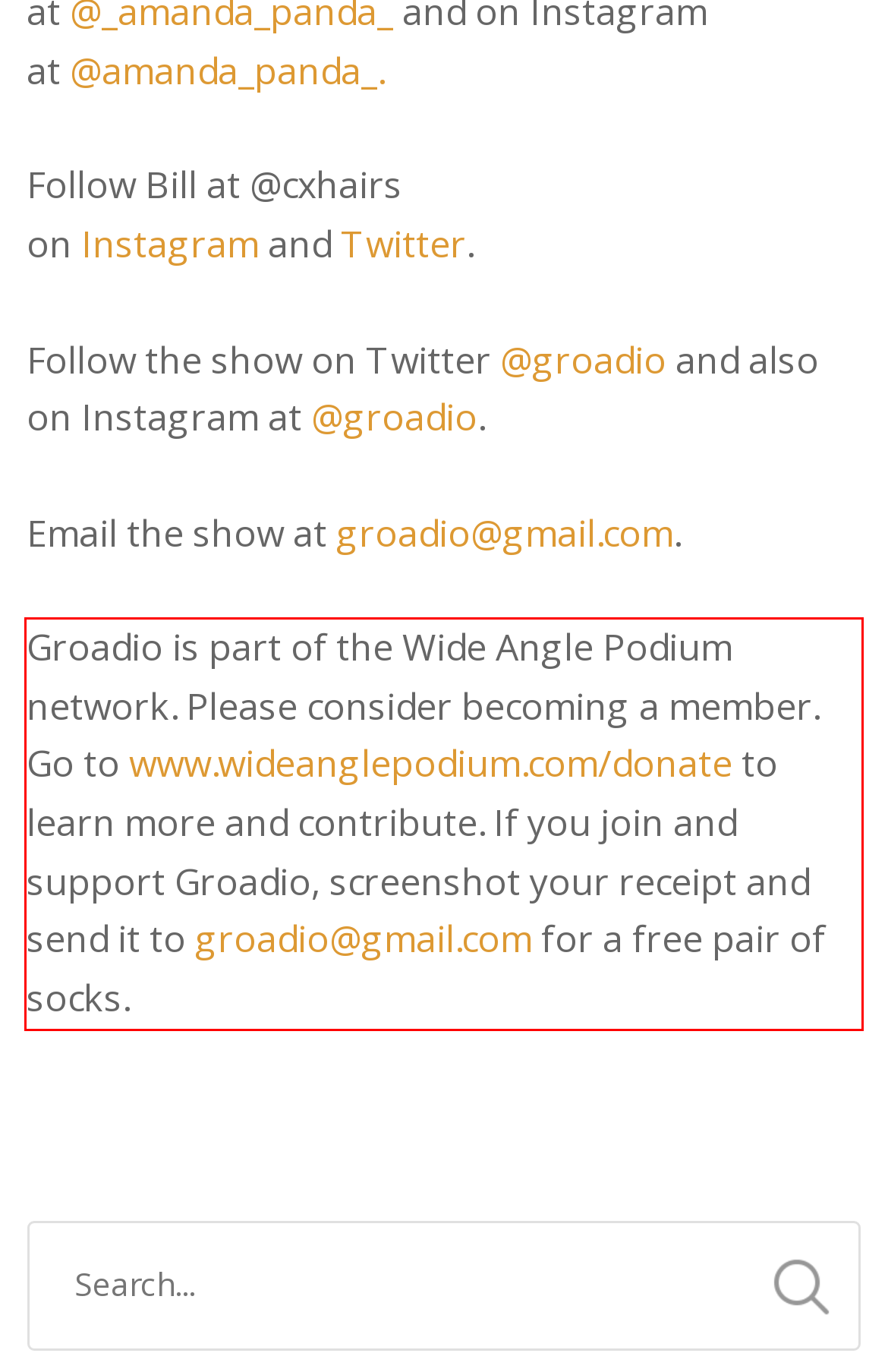Please identify the text within the red rectangular bounding box in the provided webpage screenshot.

Groadio is part of the Wide Angle Podium network. Please consider becoming a member. Go to www.wideanglepodium.com/donate to learn more and contribute. If you join and support Groadio, screenshot your receipt and send it to groadio@gmail.com for a free pair of socks.